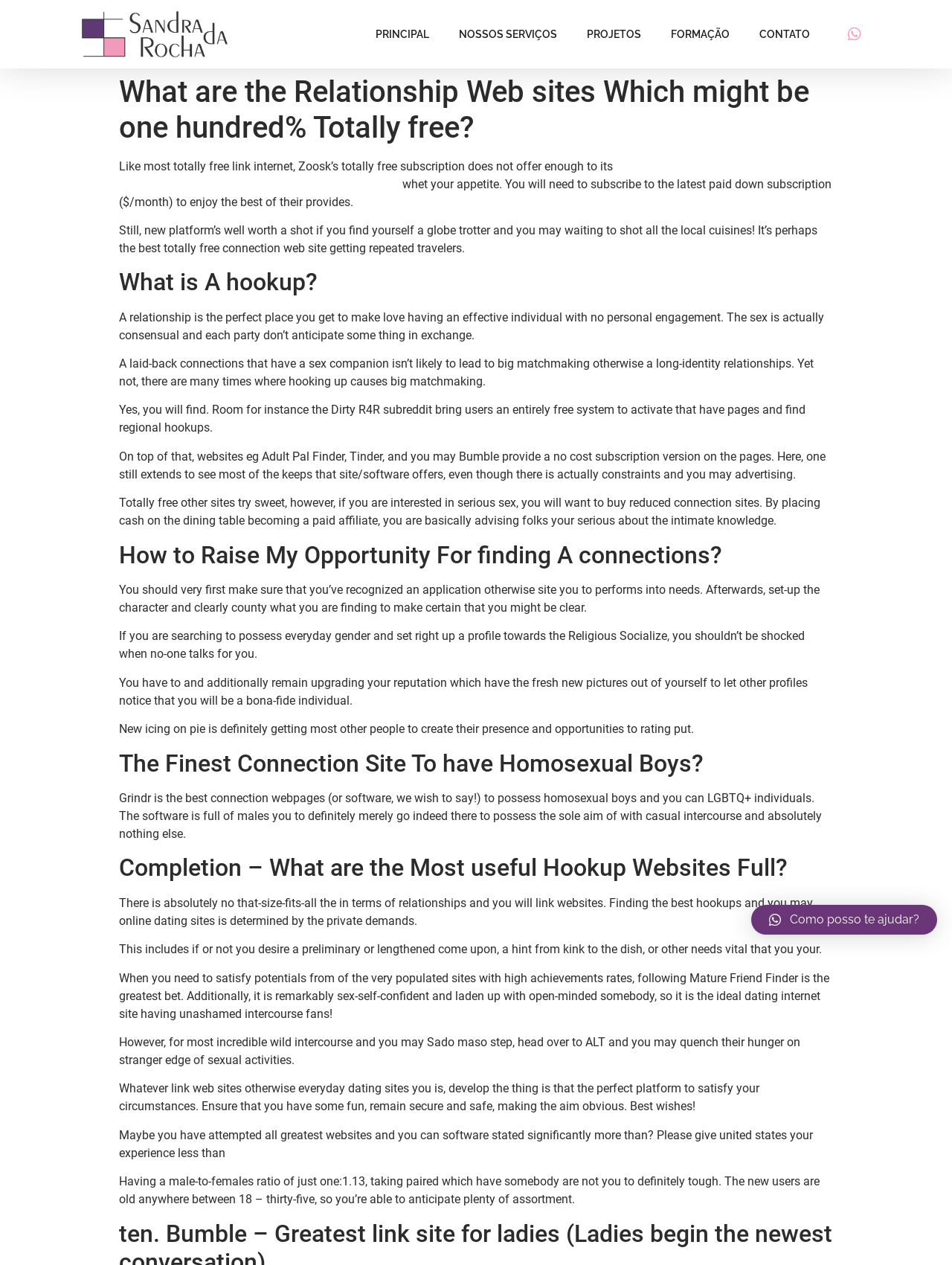Please determine the bounding box of the UI element that matches this description: Terms and Conditions. The coordinates should be given as (top-left x, top-left y, bottom-right x, bottom-right y), with all values between 0 and 1.

None